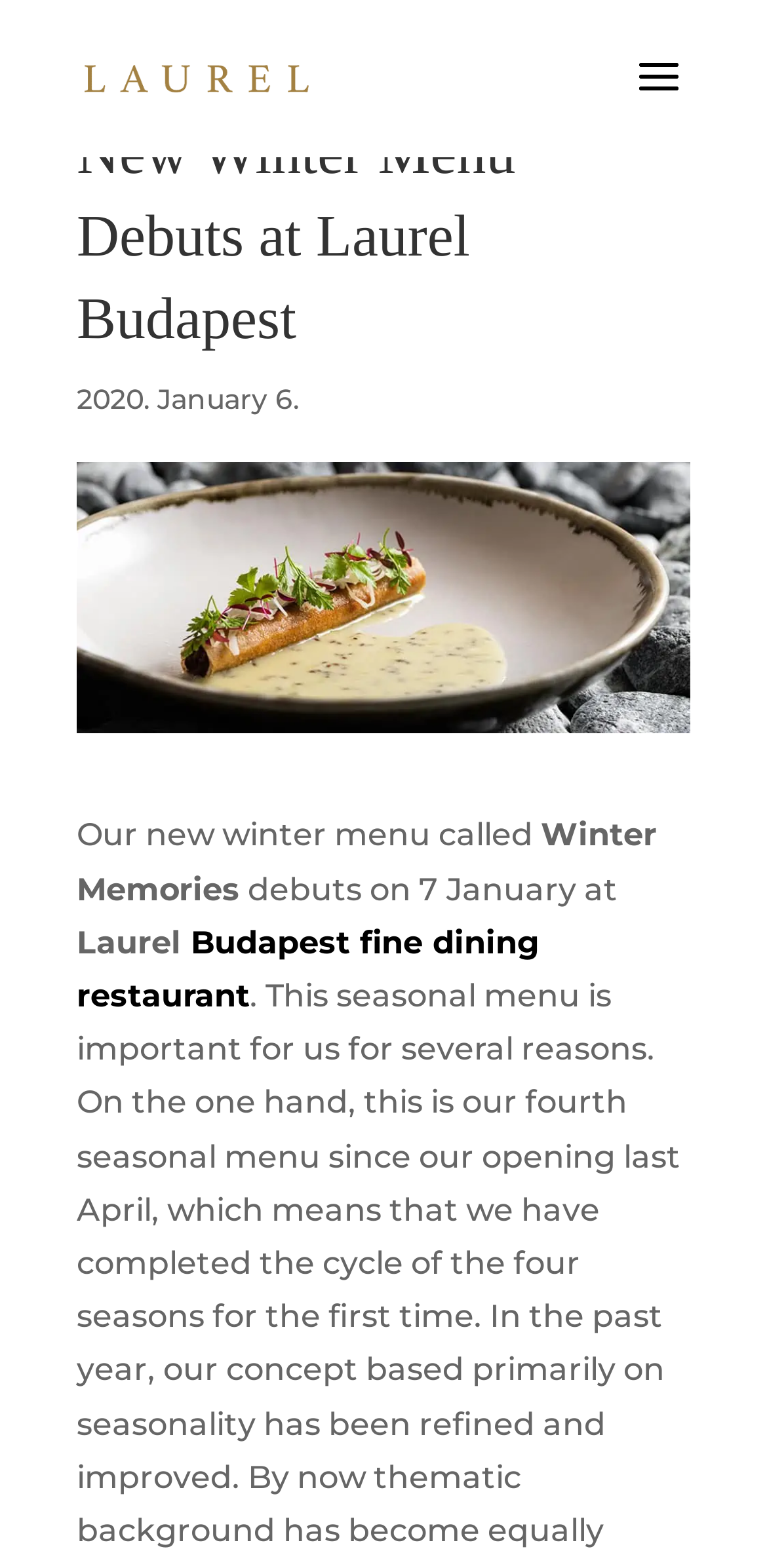Is the restaurant located in Budapest?
Please answer the question with as much detail as possible using the screenshot.

I found the answer by looking at the link 'Budapest fine dining restaurant' and the image 'Laurel Budapest' which both suggest that the restaurant is located in Budapest.